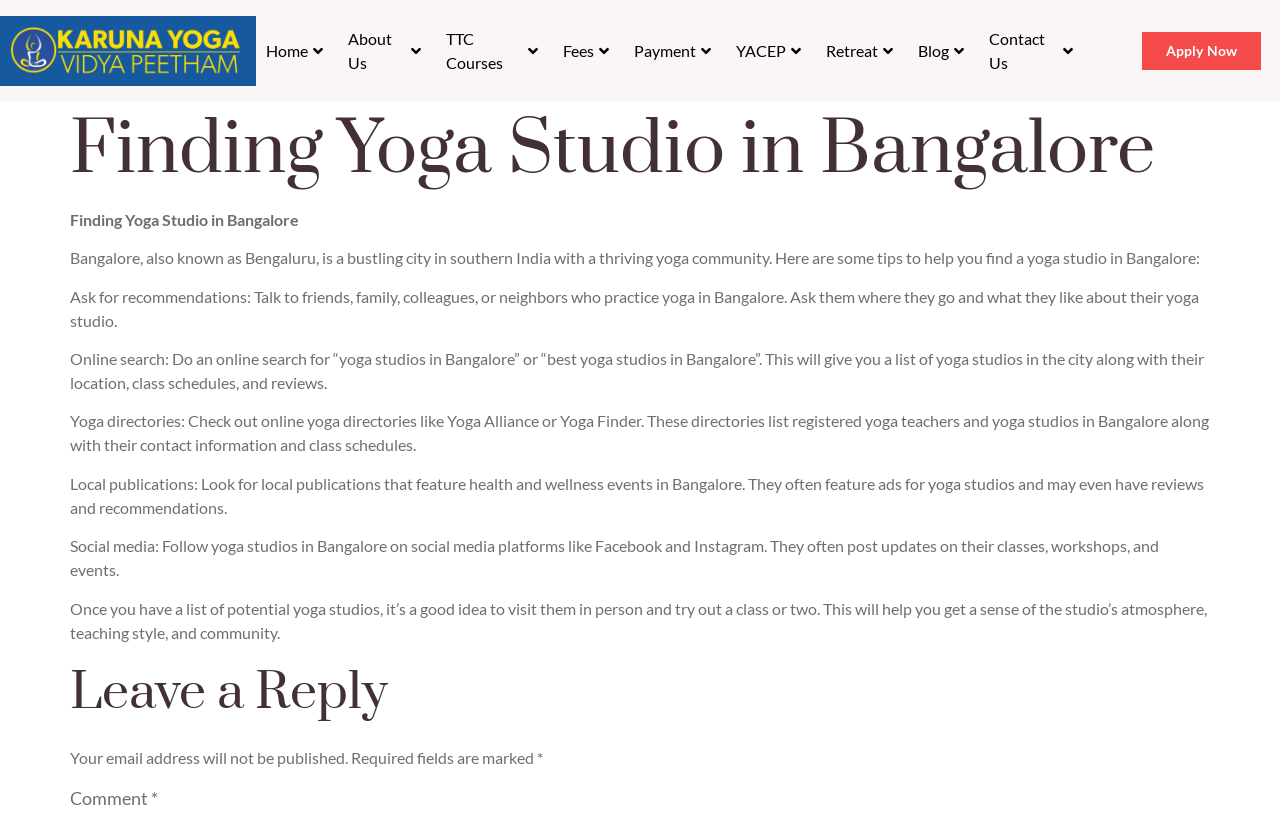Could you locate the bounding box coordinates for the section that should be clicked to accomplish this task: "Click Apply Now".

[0.892, 0.039, 0.985, 0.085]